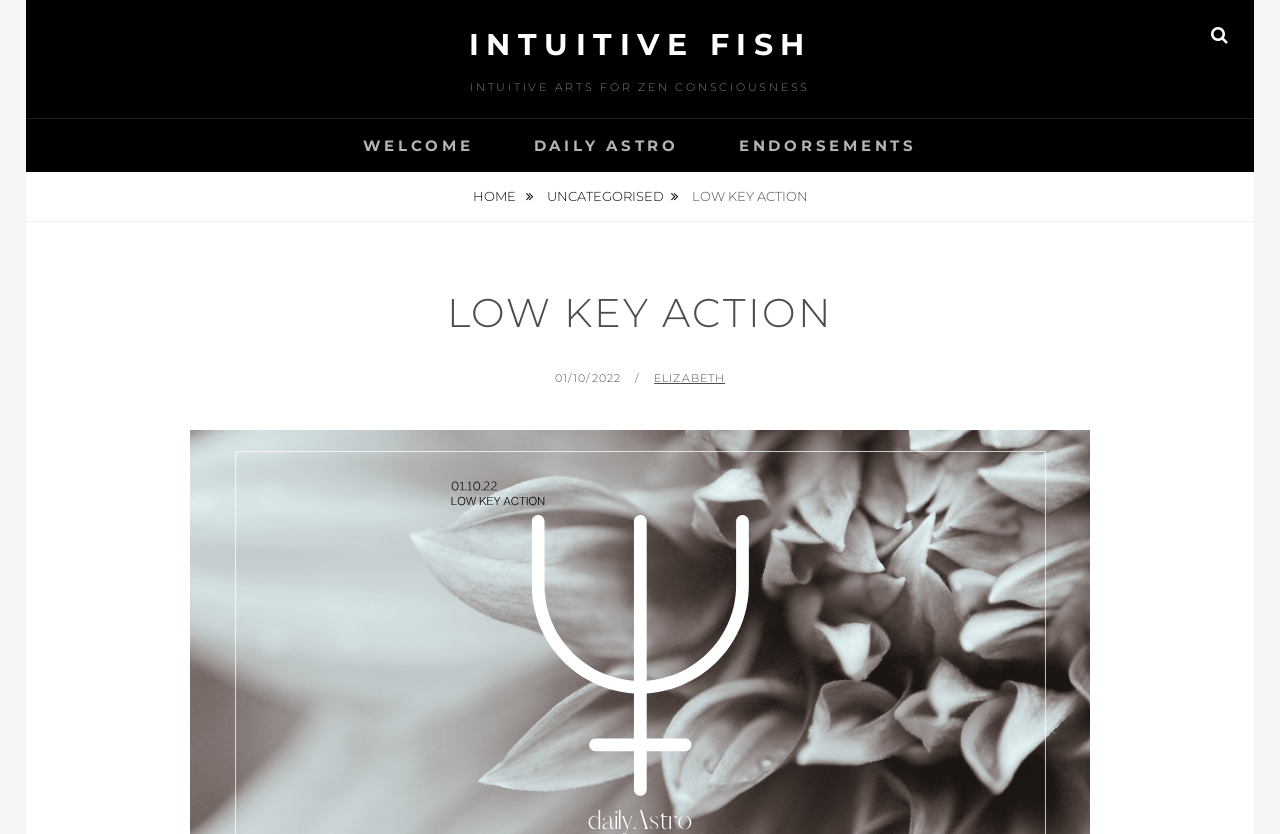Respond to the question with just a single word or phrase: 
What is the title of the article?

Low Key Action